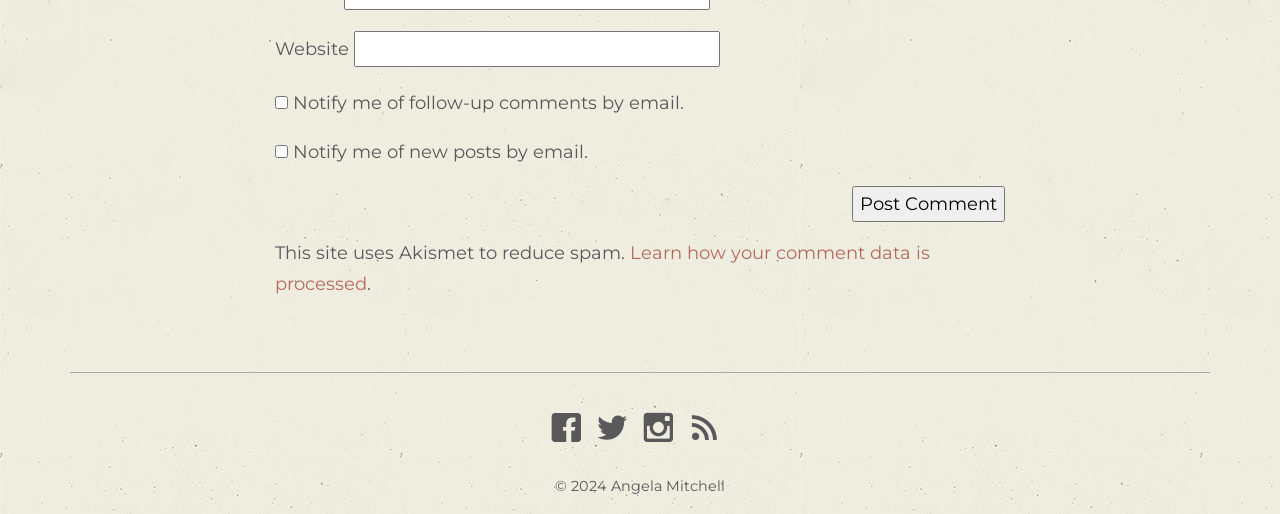What is the purpose of the link 'Learn how your comment data is processed'?
Use the information from the image to give a detailed answer to the question.

The link 'Learn how your comment data is processed' is located below the text 'This site uses Akismet to reduce spam.' It provides users with information on how their comment data is processed, likely in relation to the Akismet spam reduction service.